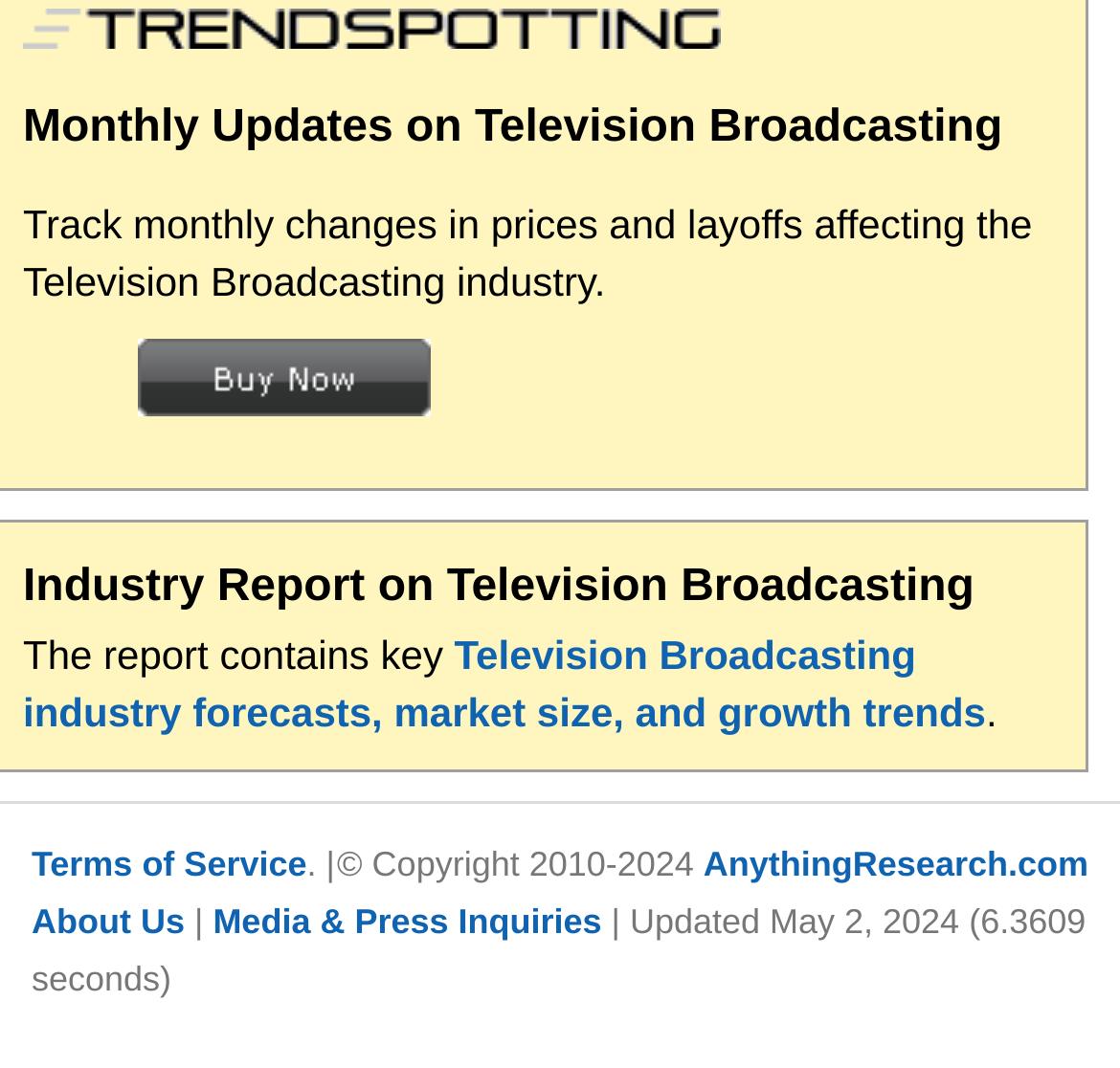What is the industry report about?
Based on the image, provide a one-word or brief-phrase response.

Television Broadcasting